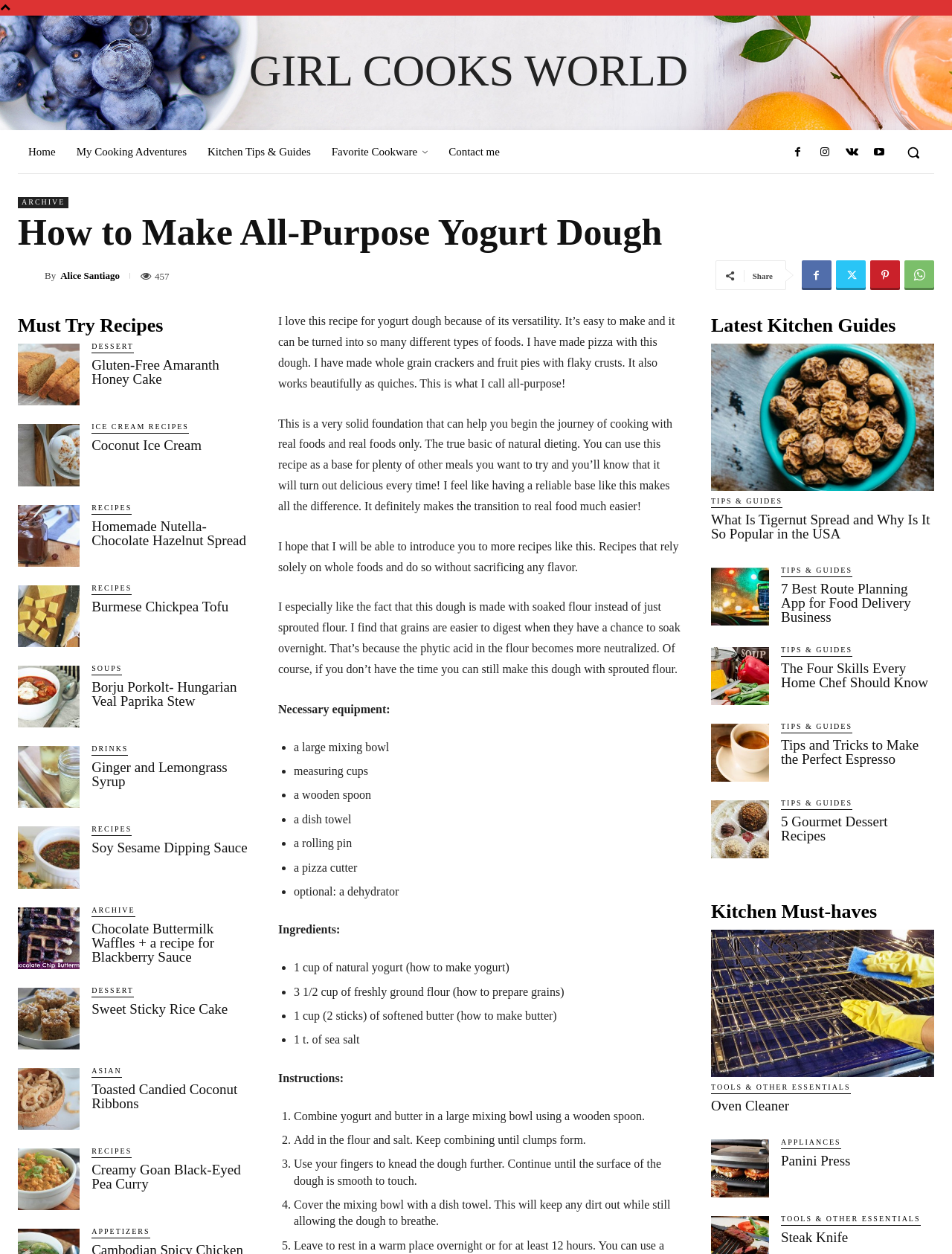Pinpoint the bounding box coordinates of the element that must be clicked to accomplish the following instruction: "visit the 'Home' page". The coordinates should be in the format of four float numbers between 0 and 1, i.e., [left, top, right, bottom].

[0.019, 0.104, 0.069, 0.138]